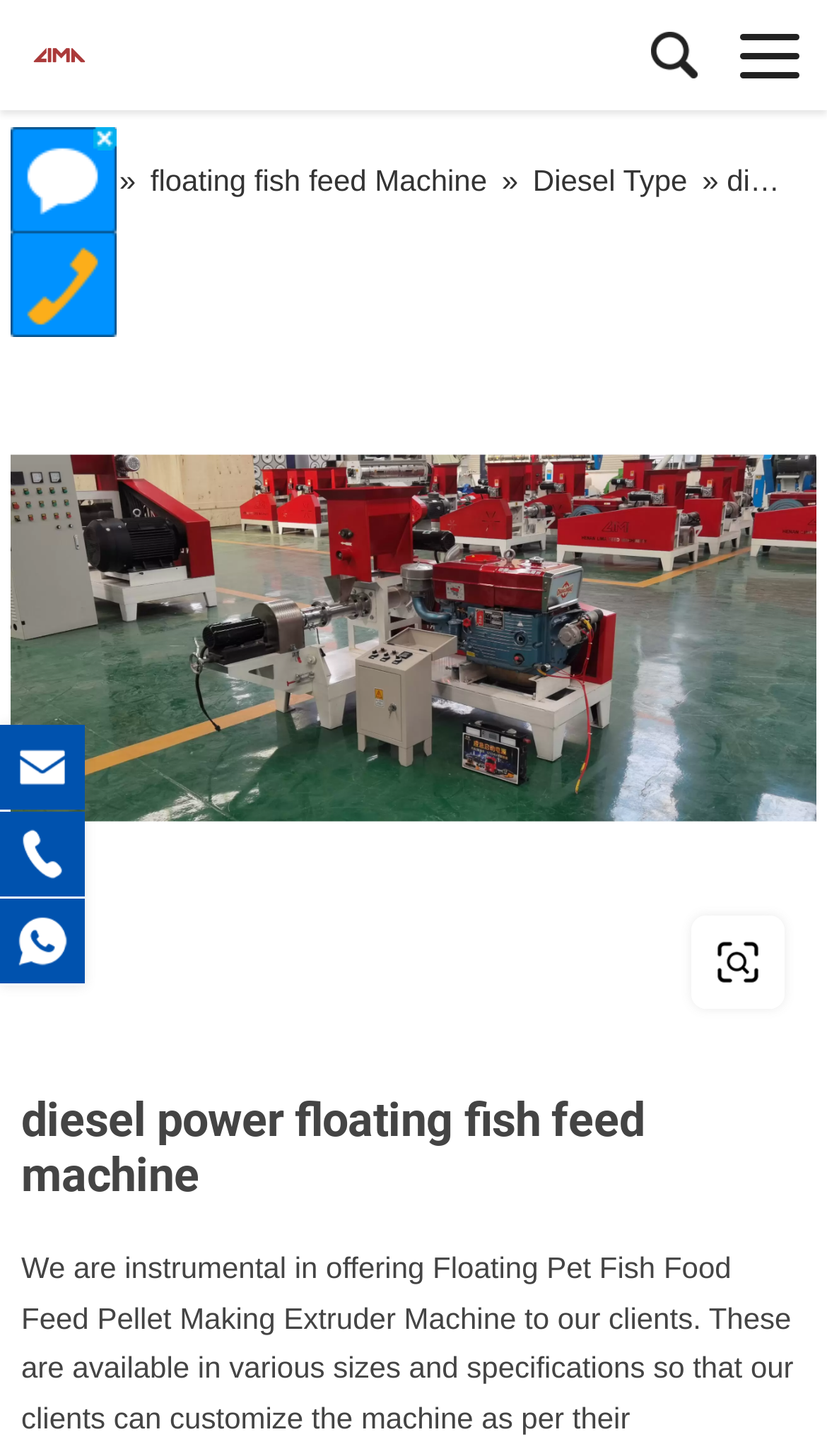Identify the text that serves as the heading for the webpage and generate it.

diesel power floating fish feed machine